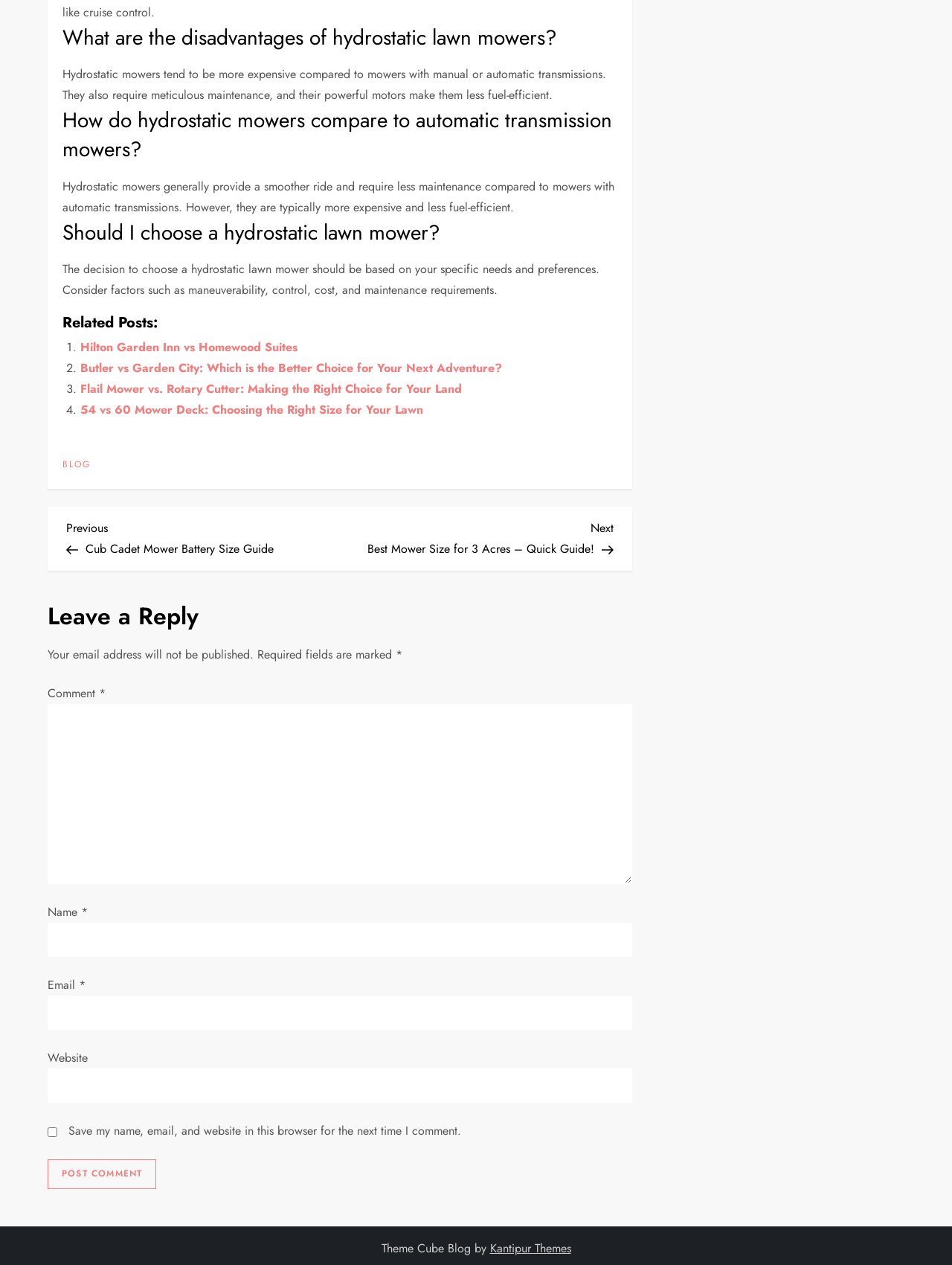Find the bounding box coordinates for the area that should be clicked to accomplish the instruction: "Click on the 'Previous Post Cub Cadet Mower Battery Size Guide' link".

[0.07, 0.409, 0.357, 0.44]